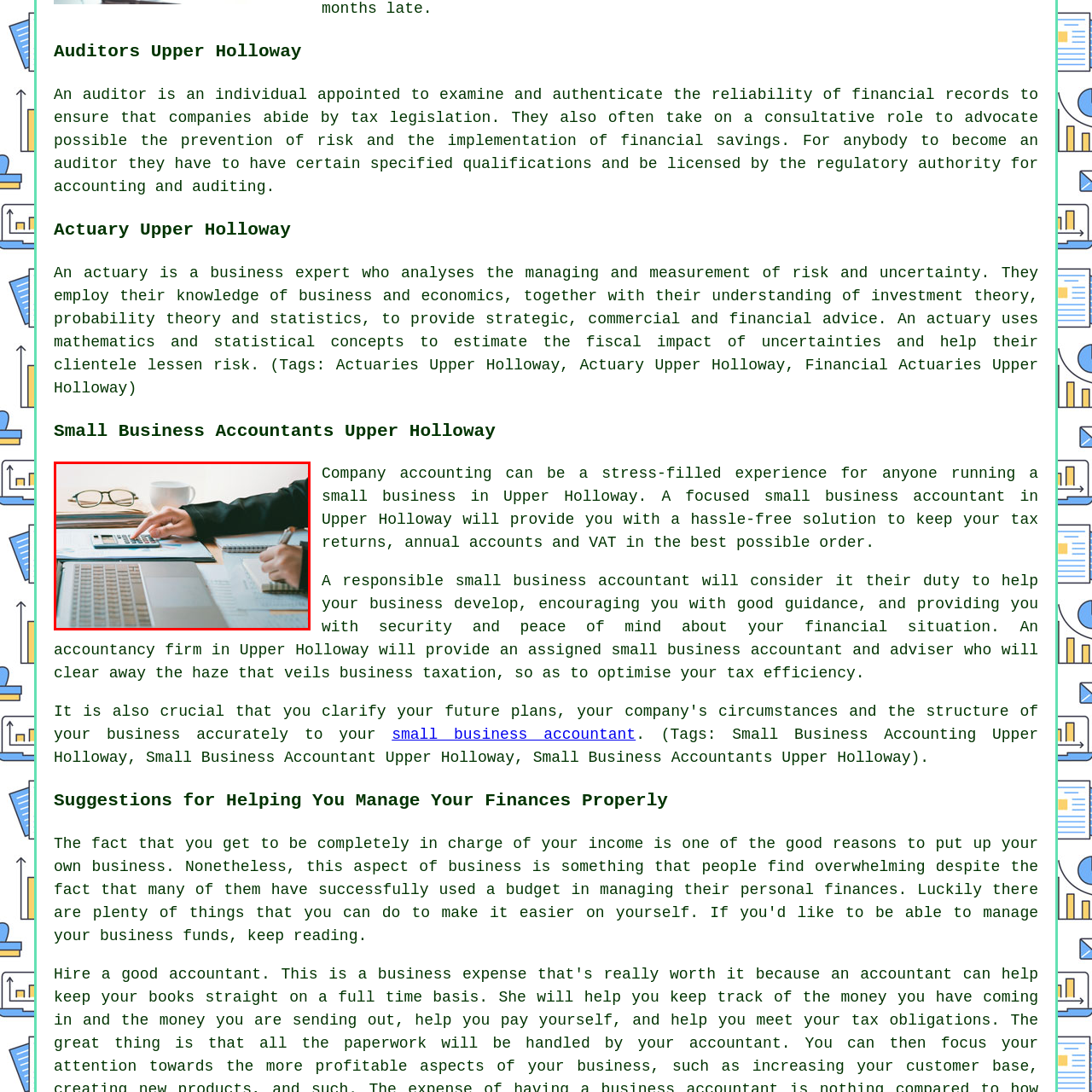Generate a detailed caption for the content inside the red bounding box.

The image depicts a small business accountant at work, illustrating the essence of financial management. In the foreground, a person's hand is poised over a calculator, reflecting concentration on incoming calculations. This attentive posture signifies the critical role accountants play in ensuring accurate financial records, tax compliance, and strategic financial advice.

Surrounding the calculator, there are various documents and notes, underscoring the documentation involved in accounting processes. These elements convey the complexity and attention to detail required in the accounting profession, especially for small business owners who often seek hassle-free solutions to manage their finances effectively.

In the background, a sleek laptop hints at the modern tools utilized in contemporary accounting, while items like glasses and a coffee cup suggest a typical office atmosphere, where professionals juggle various tasks to support their clients. This image encapsulates the relationship between small business accountants and their clients, emphasizing the importance of careful planning and expert guidance in navigating financial challenges.